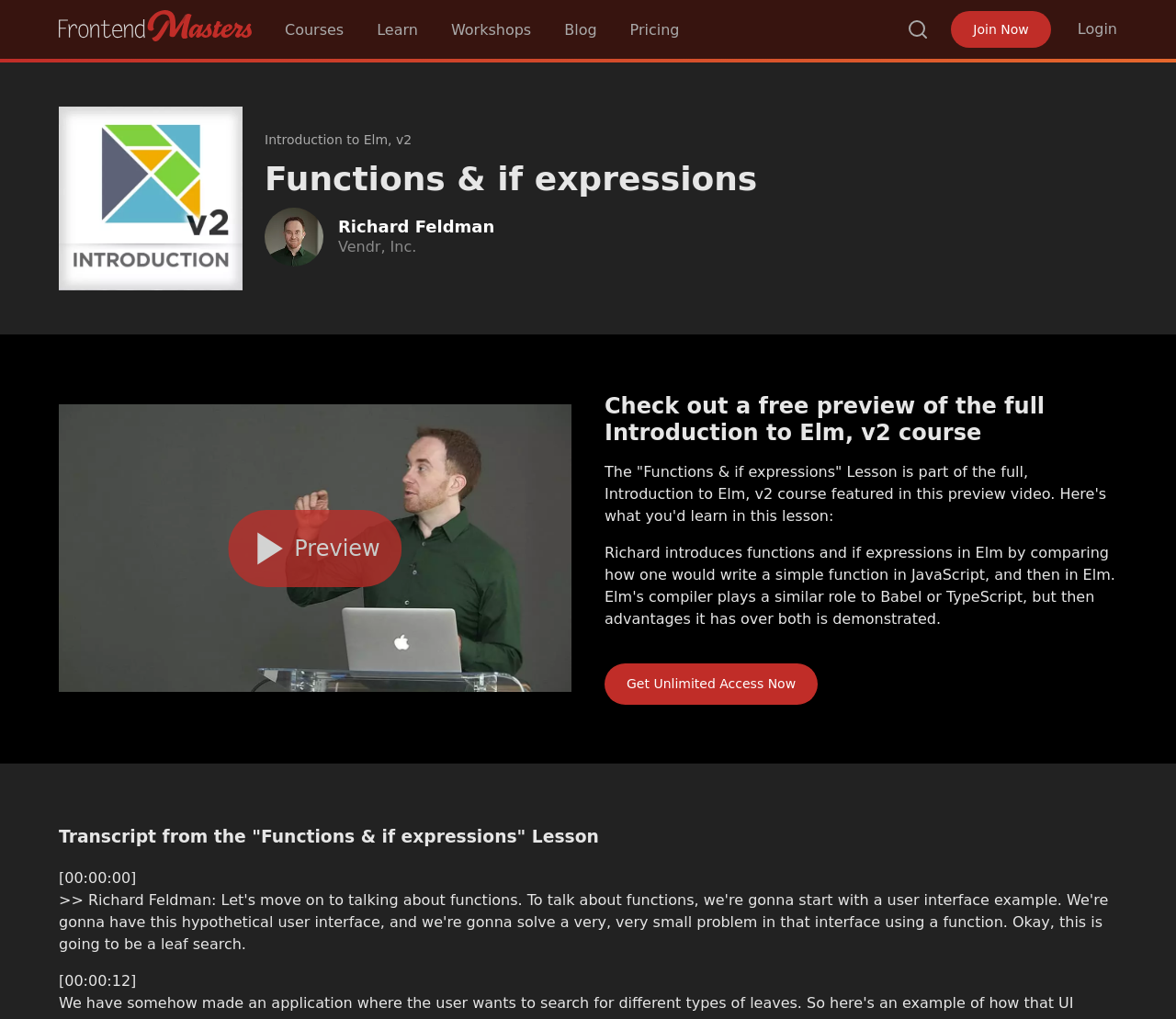What is the name of the course featured in this preview video?
Please interpret the details in the image and answer the question thoroughly.

I found the answer by looking at the heading 'Check out a free preview of the full Introduction to Elm, v2 course' which indicates that the course featured in this preview video is 'Introduction to Elm, v2'.